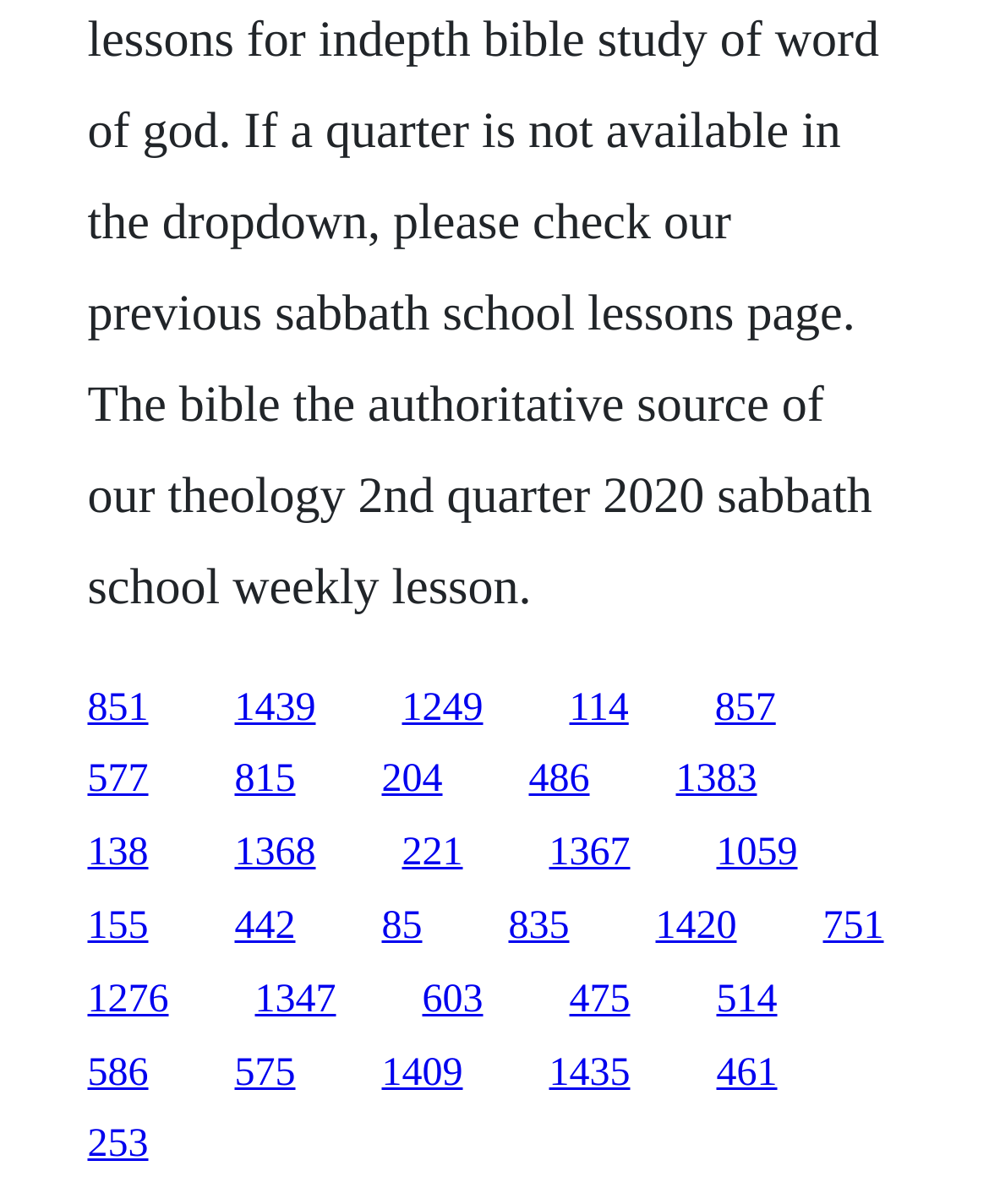Based on the visual content of the image, answer the question thoroughly: What is the vertical position of the link '851'?

I compared the y1 and y2 coordinates of the link '851' with other elements, and it appears to be in the middle section of the webpage.